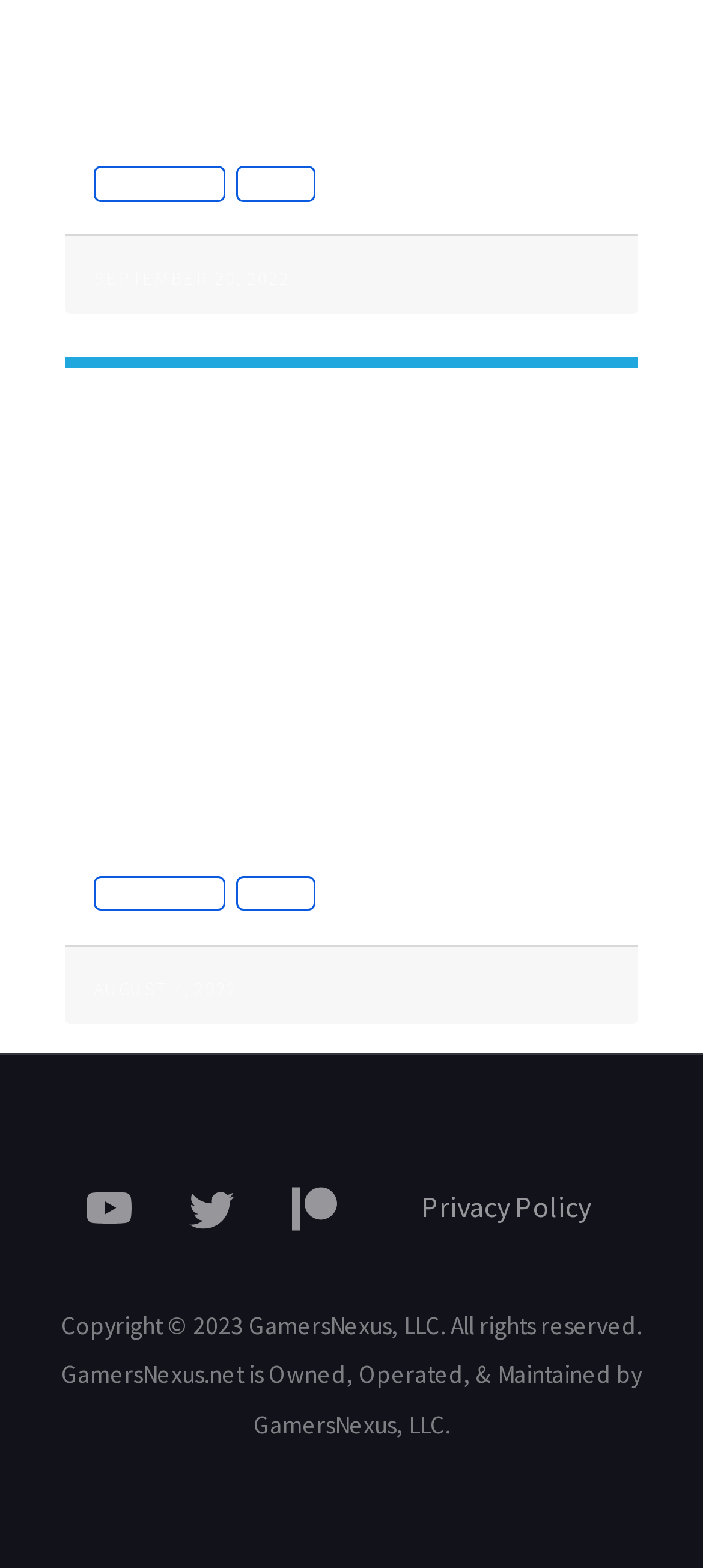What is the name of the website?
Look at the image and respond with a single word or a short phrase.

GamersNexus